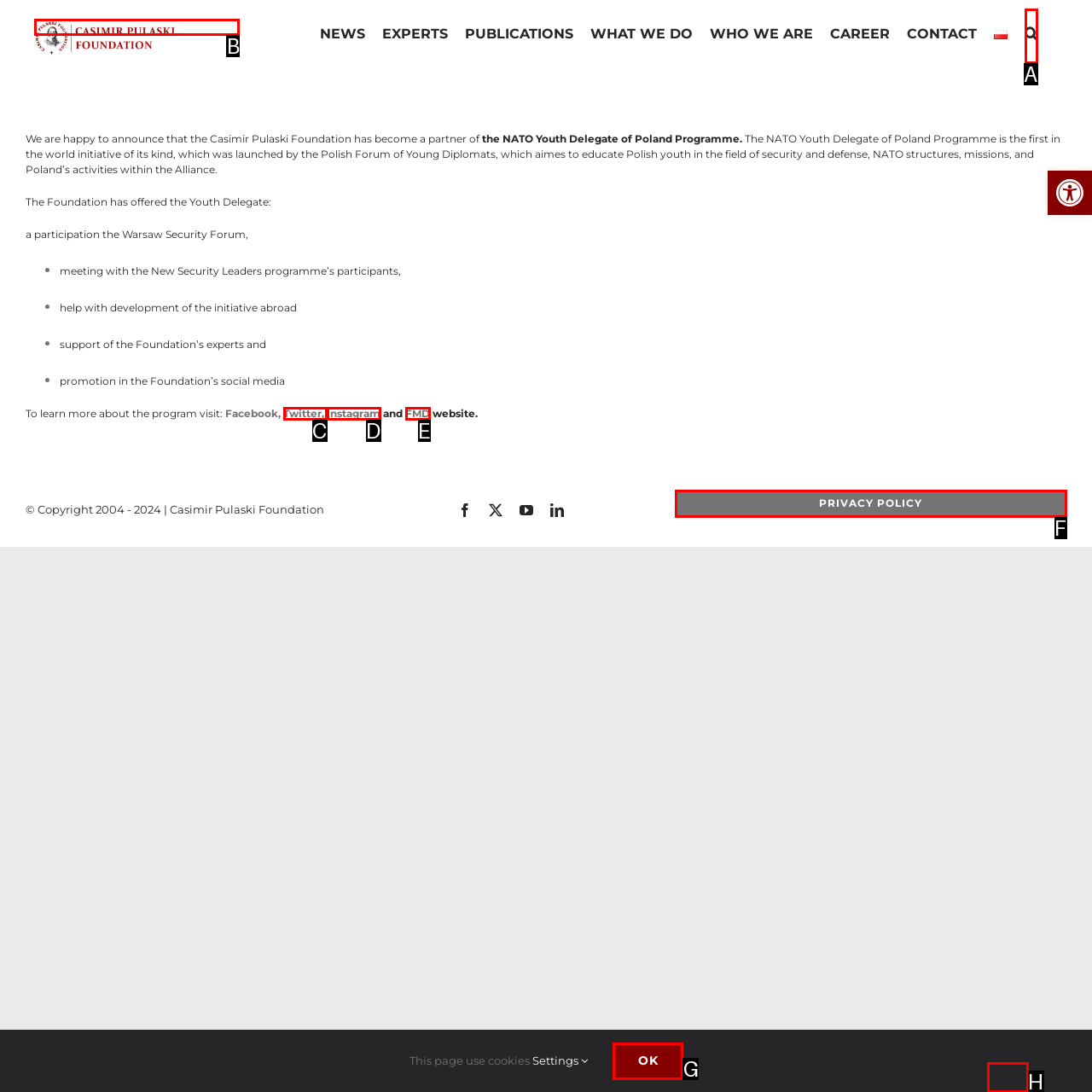Determine which HTML element corresponds to the description: Privacy Policy. Provide the letter of the correct option.

F